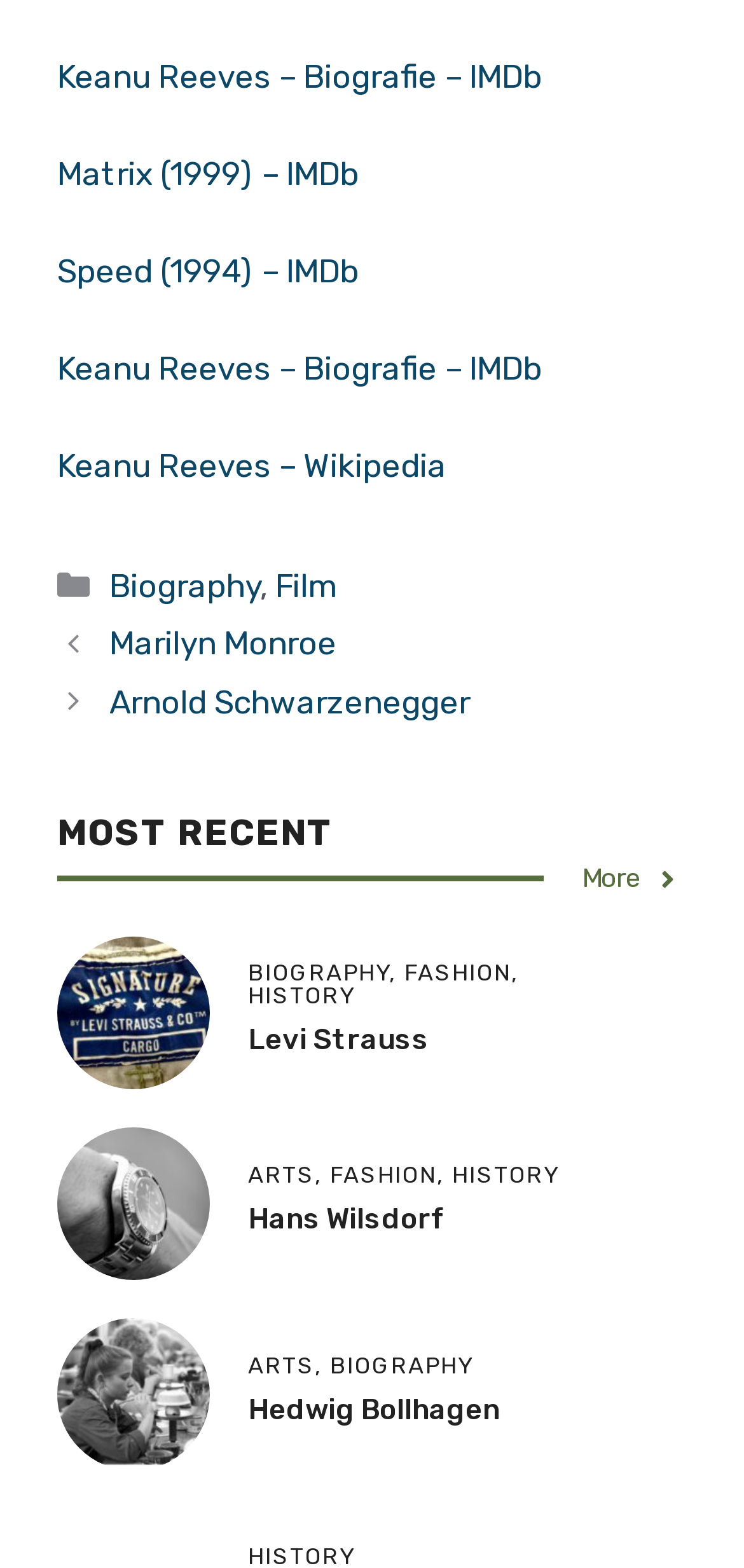Give the bounding box coordinates for the element described as: "Matrix (1999) – IMDb".

[0.077, 0.099, 0.482, 0.123]